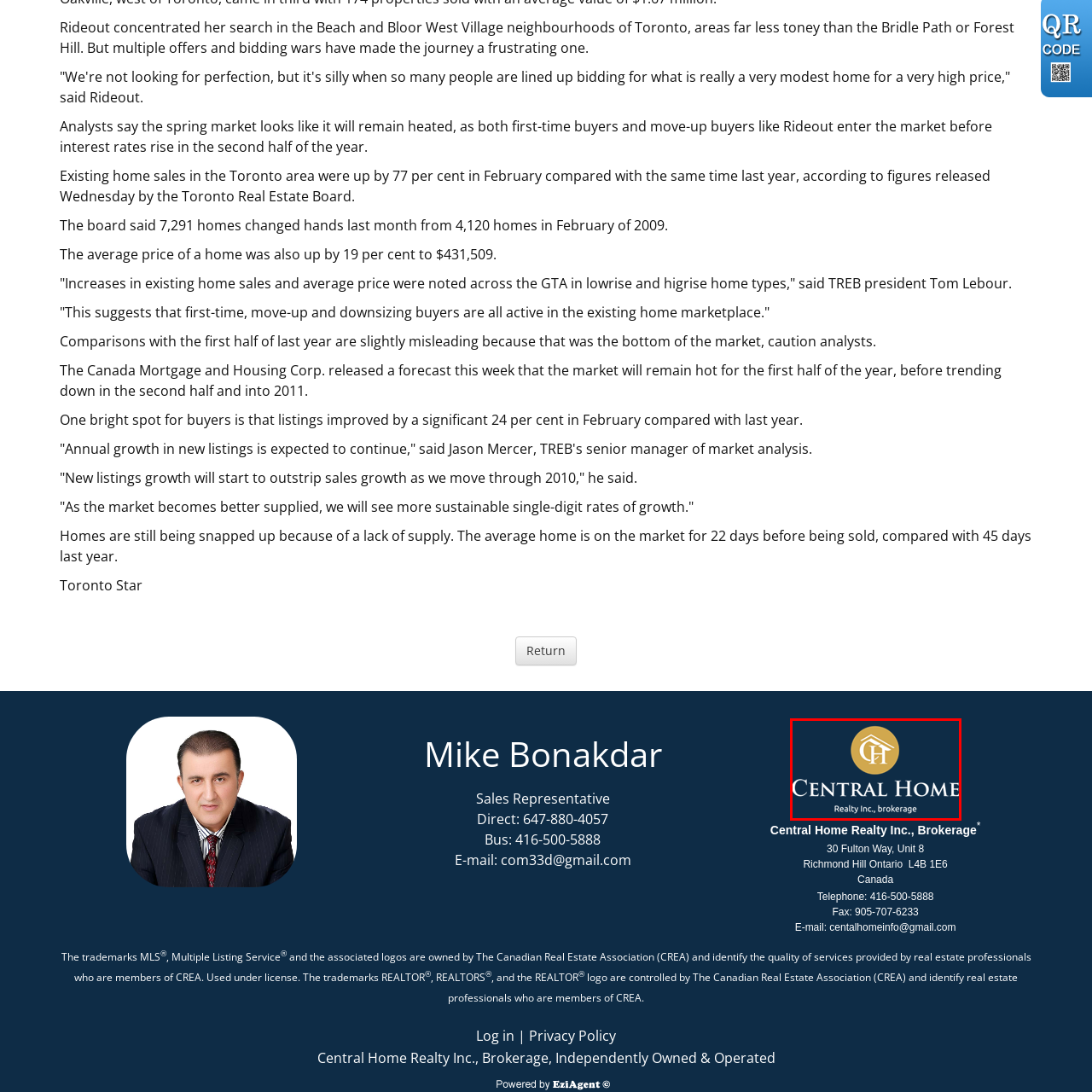Please provide a comprehensive caption for the image highlighted in the red box.

The image features the logo of "Central Home Realty Inc., Brokerage," prominently displayed with a clean and modern design. It showcases the initials "CH" in a stylized font within a circular gold icon, symbolizing real estate professionalism and quality. Below the icon, the name "Central Home" is elegantly presented in white, followed by "Realty Inc., brokerage" in a slightly smaller font. The background is a deep navy blue, providing a striking contrast and enhancing the visibility of the logo elements. This logo represents a dynamic real estate brokerage dedicated to helping clients navigate the housing market with expertise and integrity.